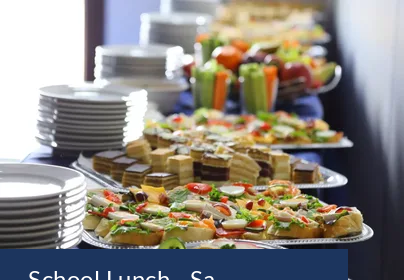Create a detailed narrative of what is happening in the image.

The image features a vibrant and inviting display of school lunches at Sa Porrassa. A long table is lined with an array of colorful and nutritious food options, including assorted sandwiches adorned with fresh vegetables, layered pastries, and a variety of healthy snacks such as fruits and veggies in the background. Plates are neatly stacked in the foreground, ready to serve the students, while the setting suggests a bright, welcoming atmosphere ideal for mealtime. The caption highlights the focus on providing balanced meals for students, reinforcing the commitment to healthy eating at the school.